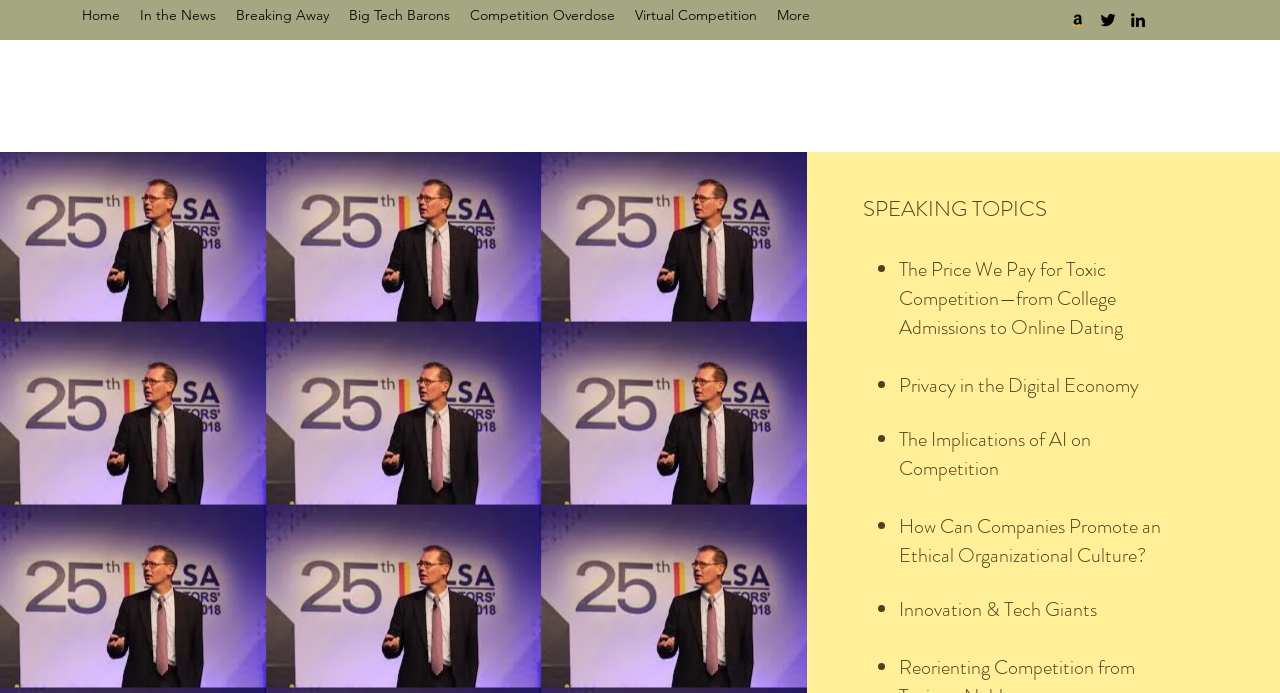Find the bounding box coordinates for the element that must be clicked to complete the instruction: "Read the 'August 11, 2006' post". The coordinates should be four float numbers between 0 and 1, indicated as [left, top, right, bottom].

None